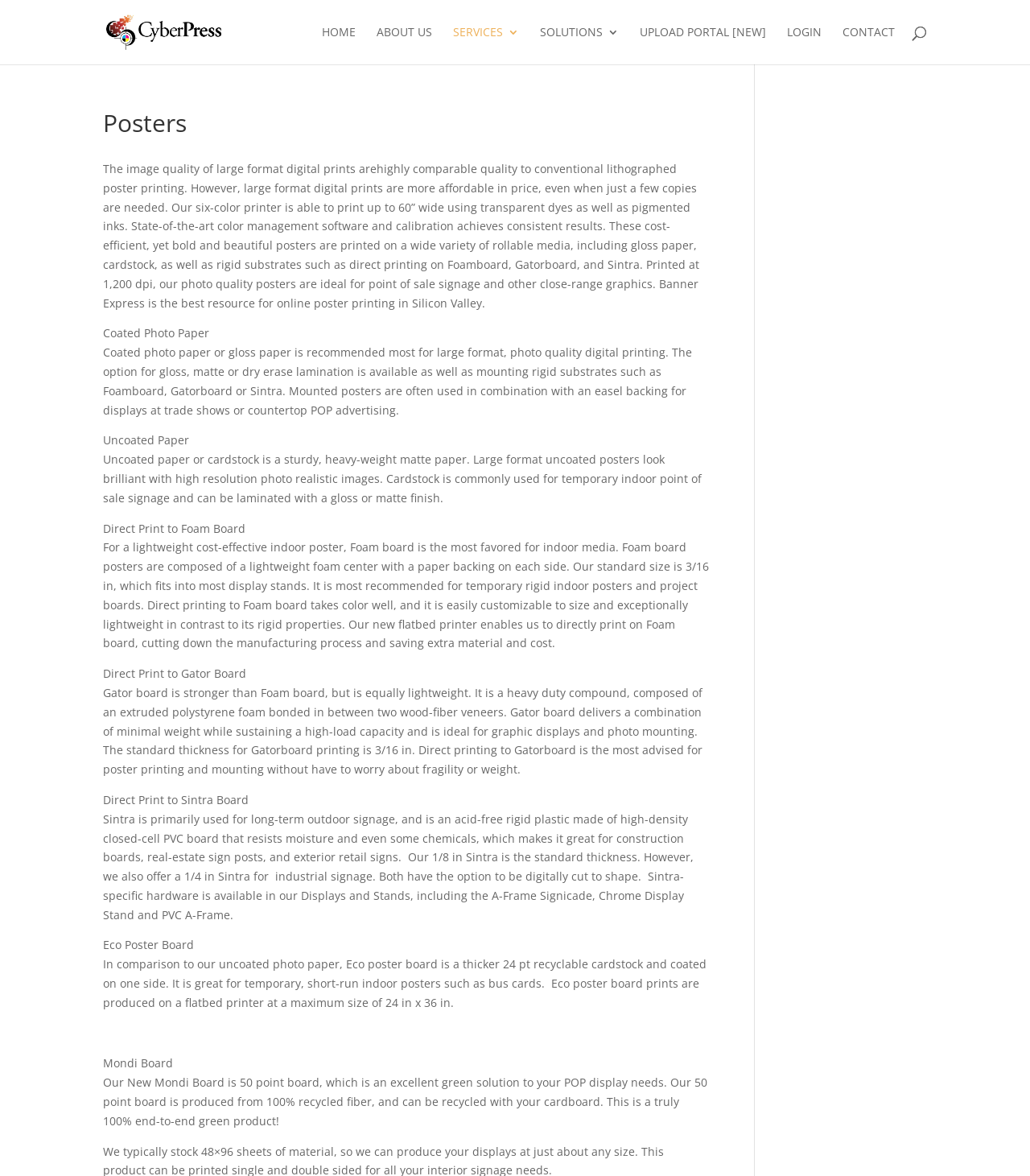Identify the bounding box of the UI element described as follows: "About Us". Provide the coordinates as four float numbers in the range of 0 to 1 [left, top, right, bottom].

[0.366, 0.023, 0.42, 0.055]